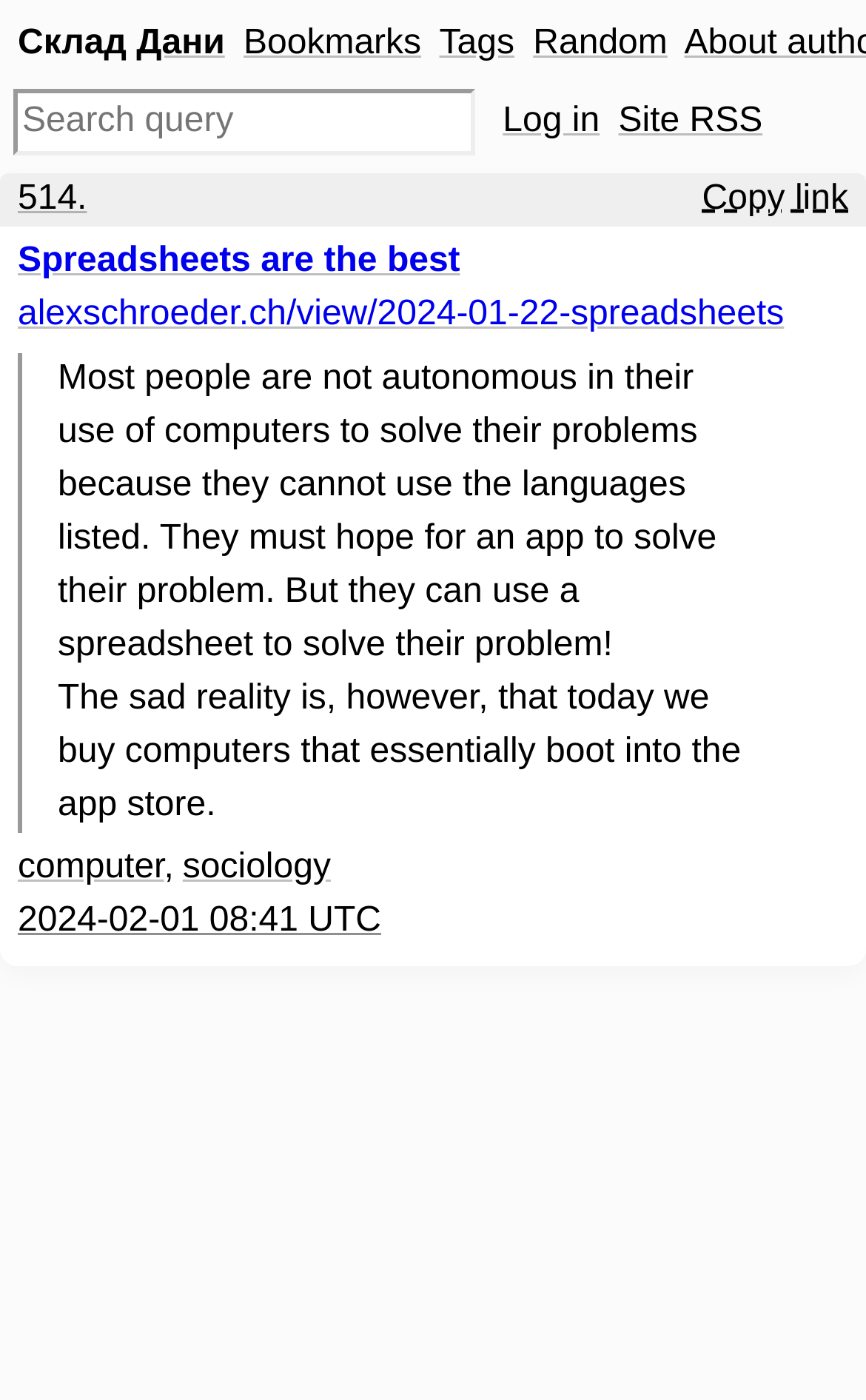Highlight the bounding box coordinates of the element you need to click to perform the following instruction: "Check Custom-Writing Review."

None